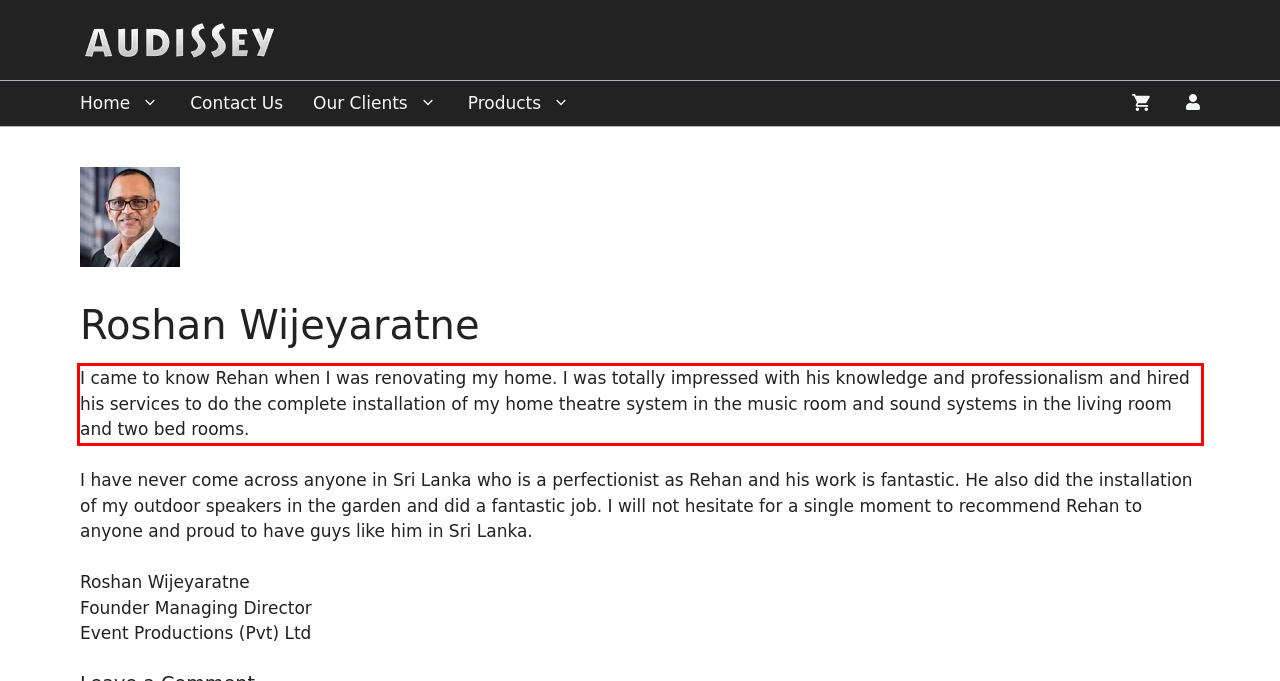You have a screenshot of a webpage with a red bounding box. Identify and extract the text content located inside the red bounding box.

I came to know Rehan when I was renovating my home. I was totally impressed with his knowledge and professionalism and hired his services to do the complete installation of my home theatre system in the music room and sound systems in the living room and two bed rooms.